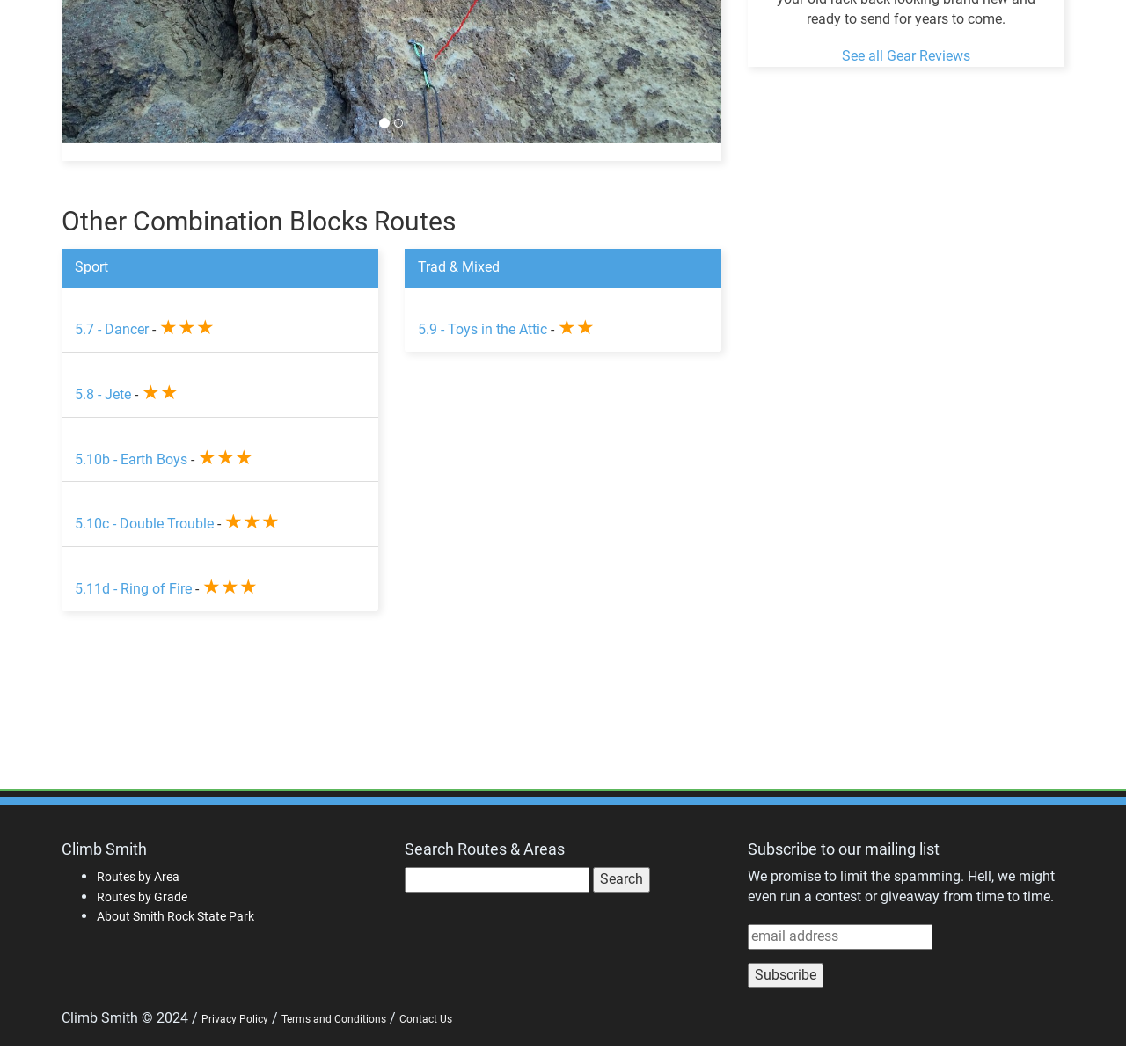Determine the bounding box coordinates for the clickable element required to fulfill the instruction: "View routes by area". Provide the coordinates as four float numbers between 0 and 1, i.e., [left, top, right, bottom].

[0.086, 0.817, 0.159, 0.83]